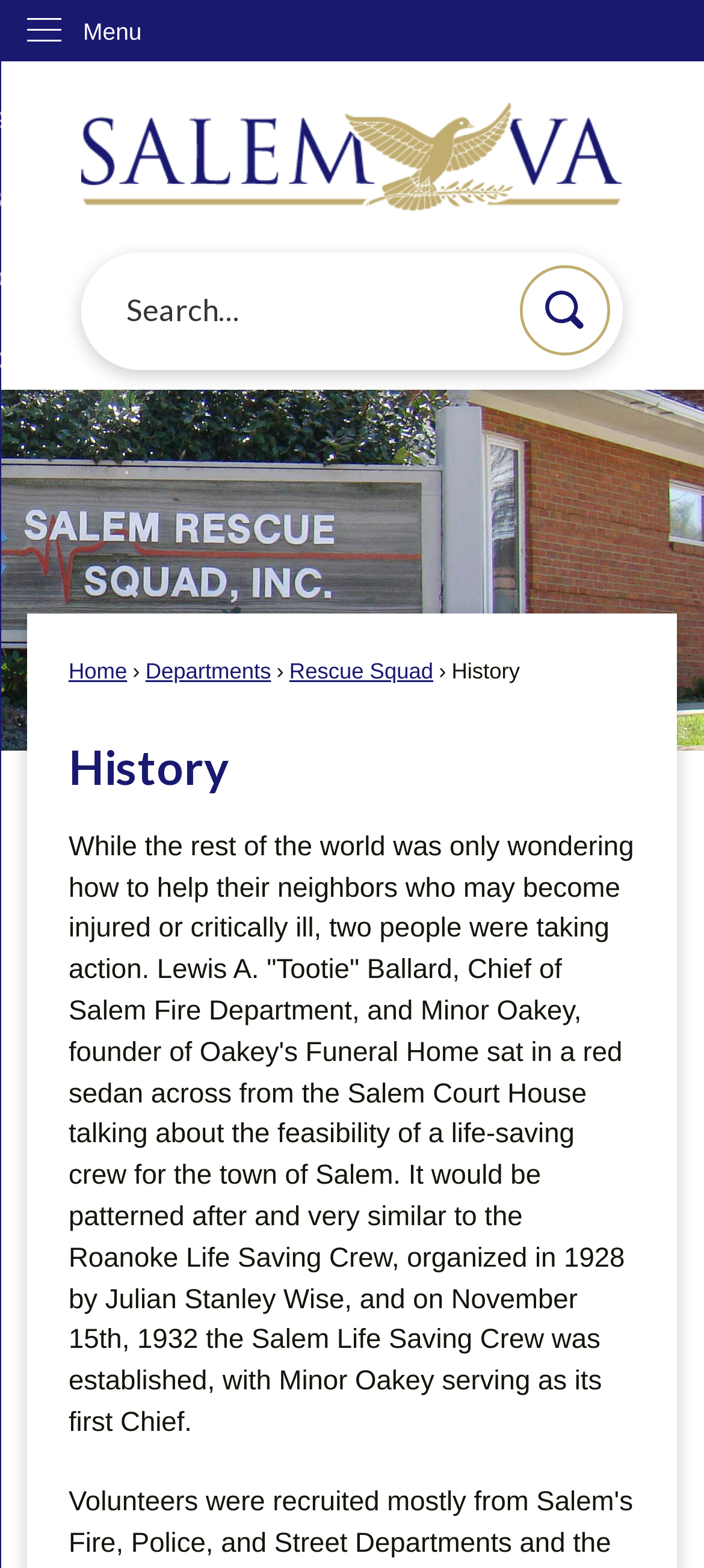What was the occupation of Minor Oakey?
Please answer using one word or phrase, based on the screenshot.

Founder of Oakey's Funeral Home